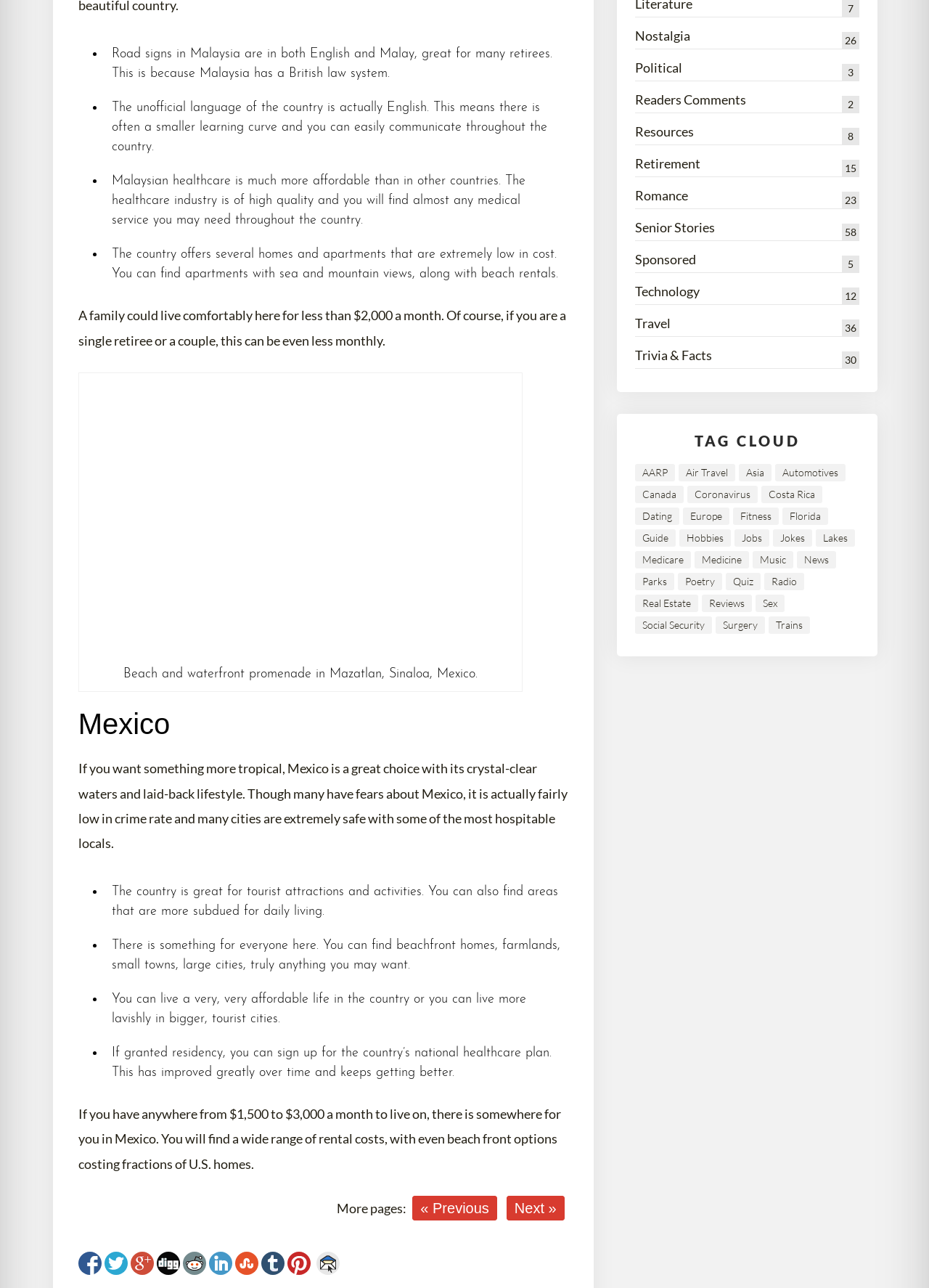Please answer the following question using a single word or phrase: 
What language is widely spoken in Malaysia?

English